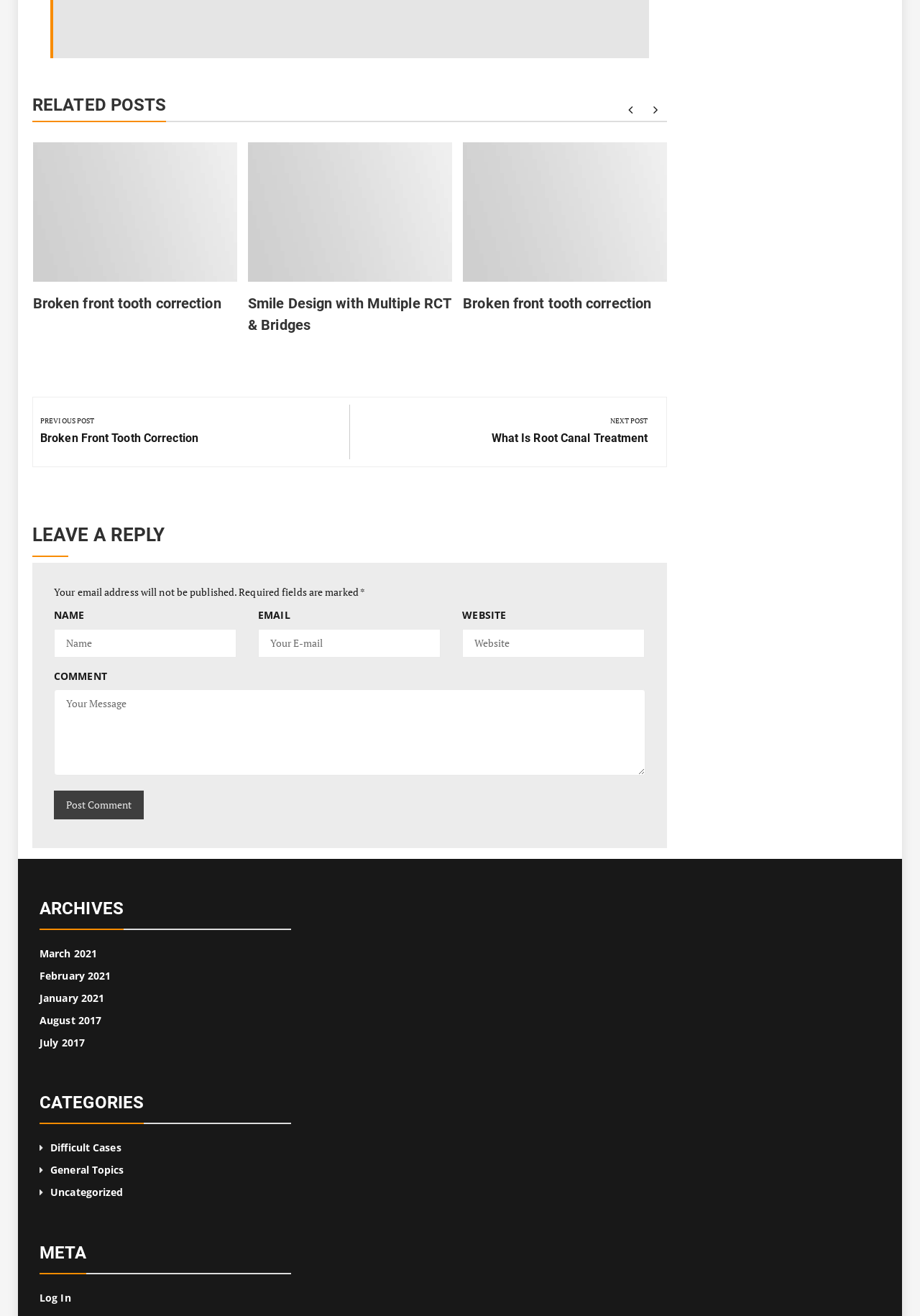How many articles are displayed on the webpage?
Answer the question using a single word or phrase, according to the image.

4